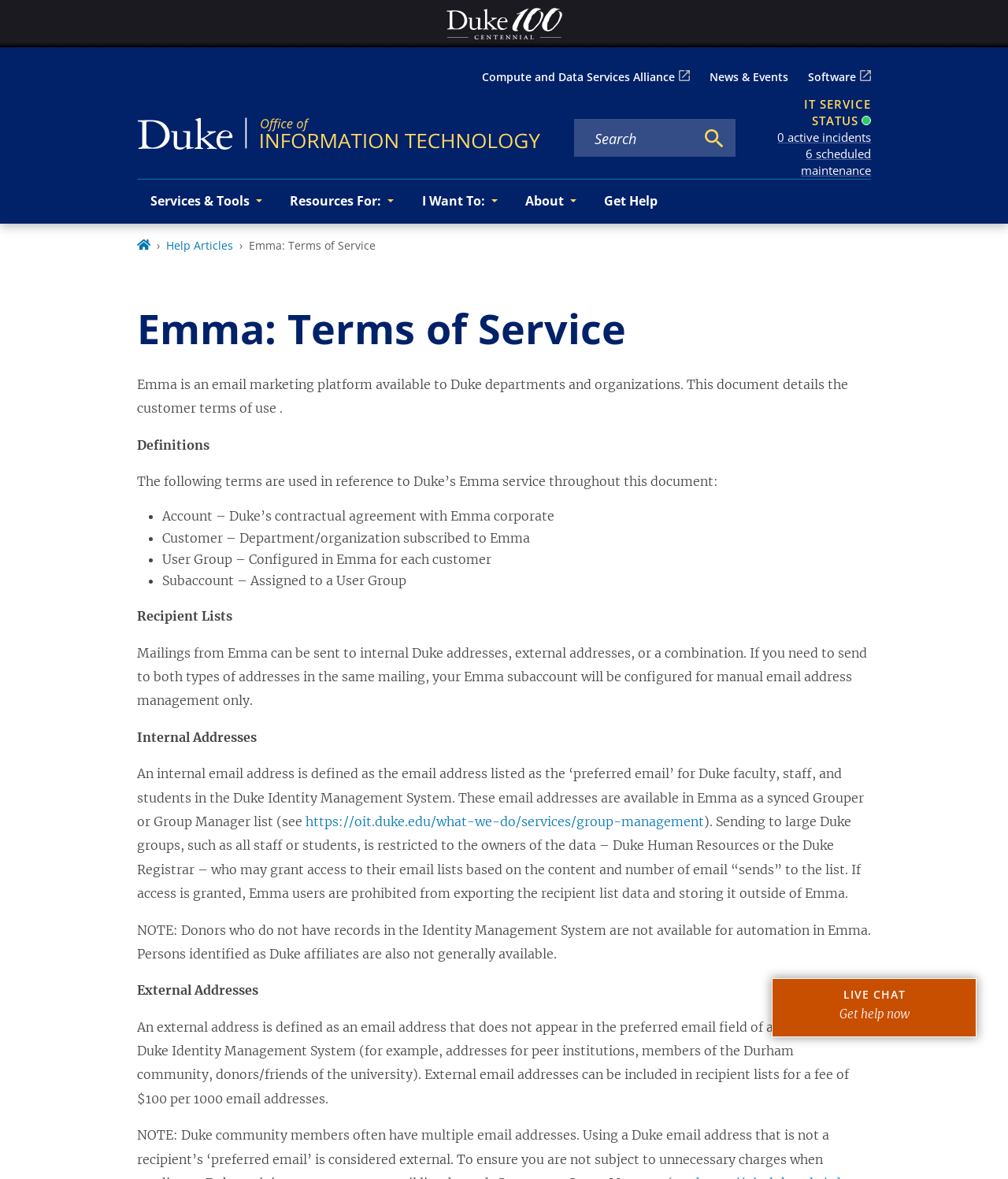Specify the bounding box coordinates of the element's region that should be clicked to achieve the following instruction: "Get help now". The bounding box coordinates consist of four float numbers between 0 and 1, in the format [left, top, right, bottom].

[0.778, 0.836, 0.956, 0.869]